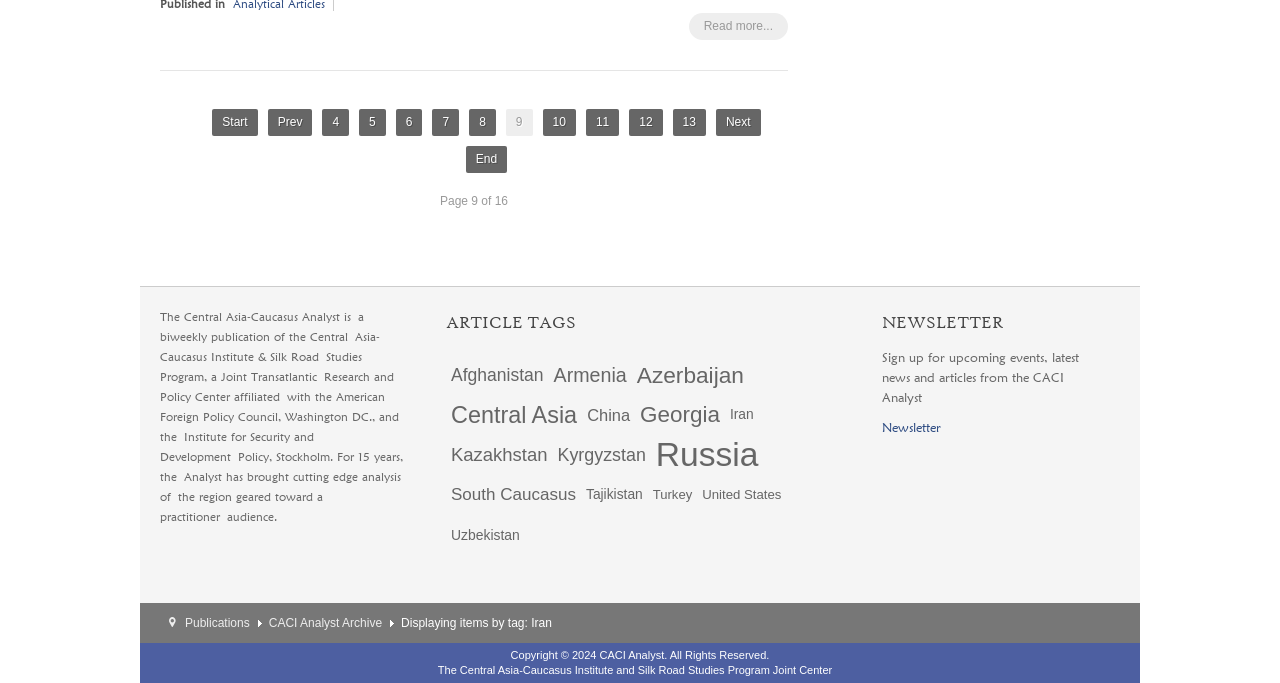What is the current page number?
Answer the question in as much detail as possible.

I found the text 'Page 9 of 16' which indicates the current page number.